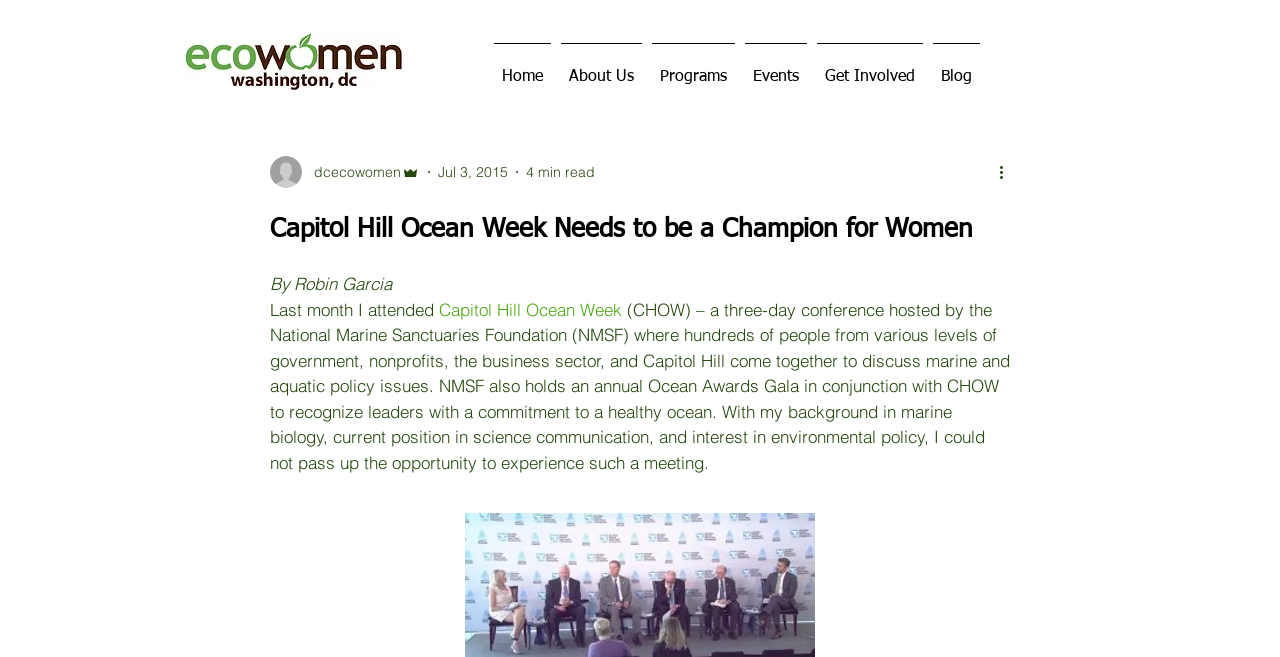Given the element description Blog, specify the bounding box coordinates of the corresponding UI element in the format (top-left x, top-left y, bottom-right x, bottom-right y). All values must be between 0 and 1.

[0.725, 0.065, 0.77, 0.142]